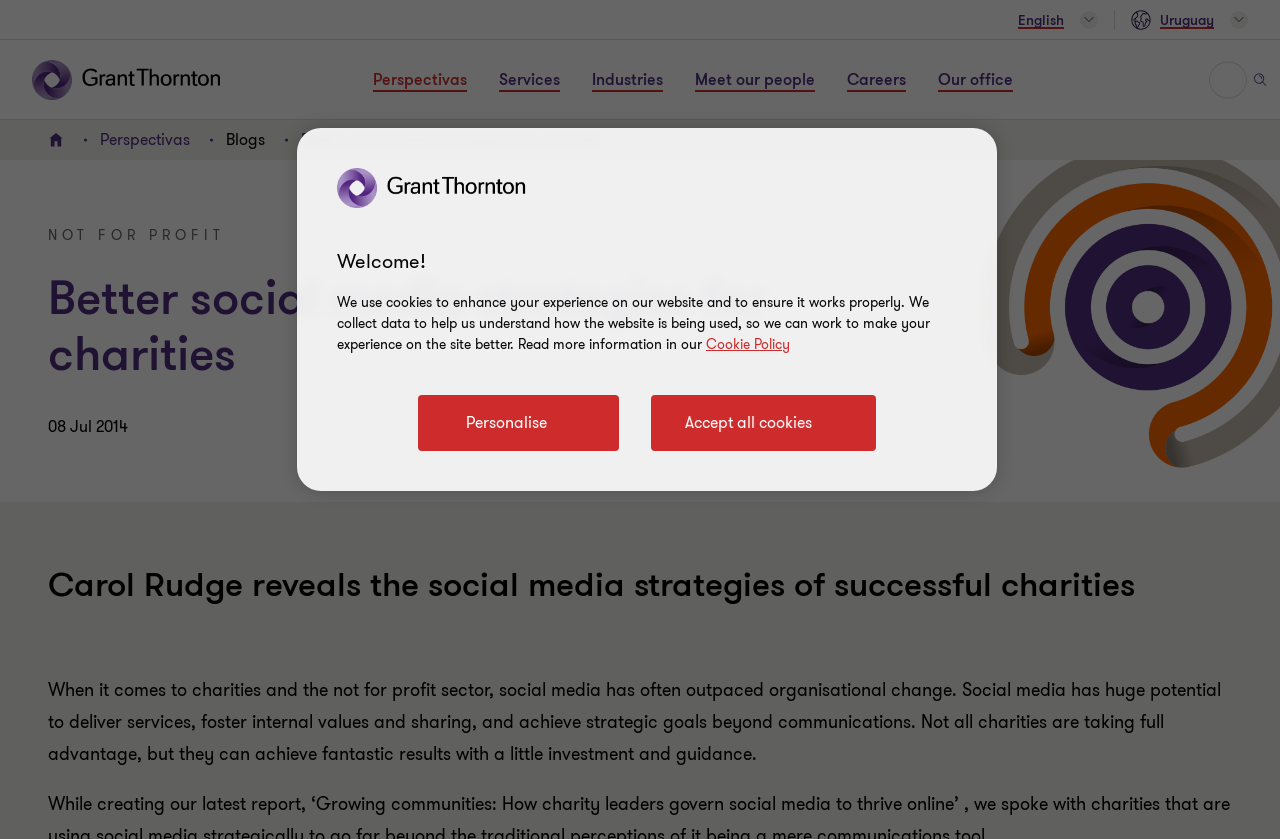Please identify the primary heading on the webpage and return its text.

Better social media strategies for charities